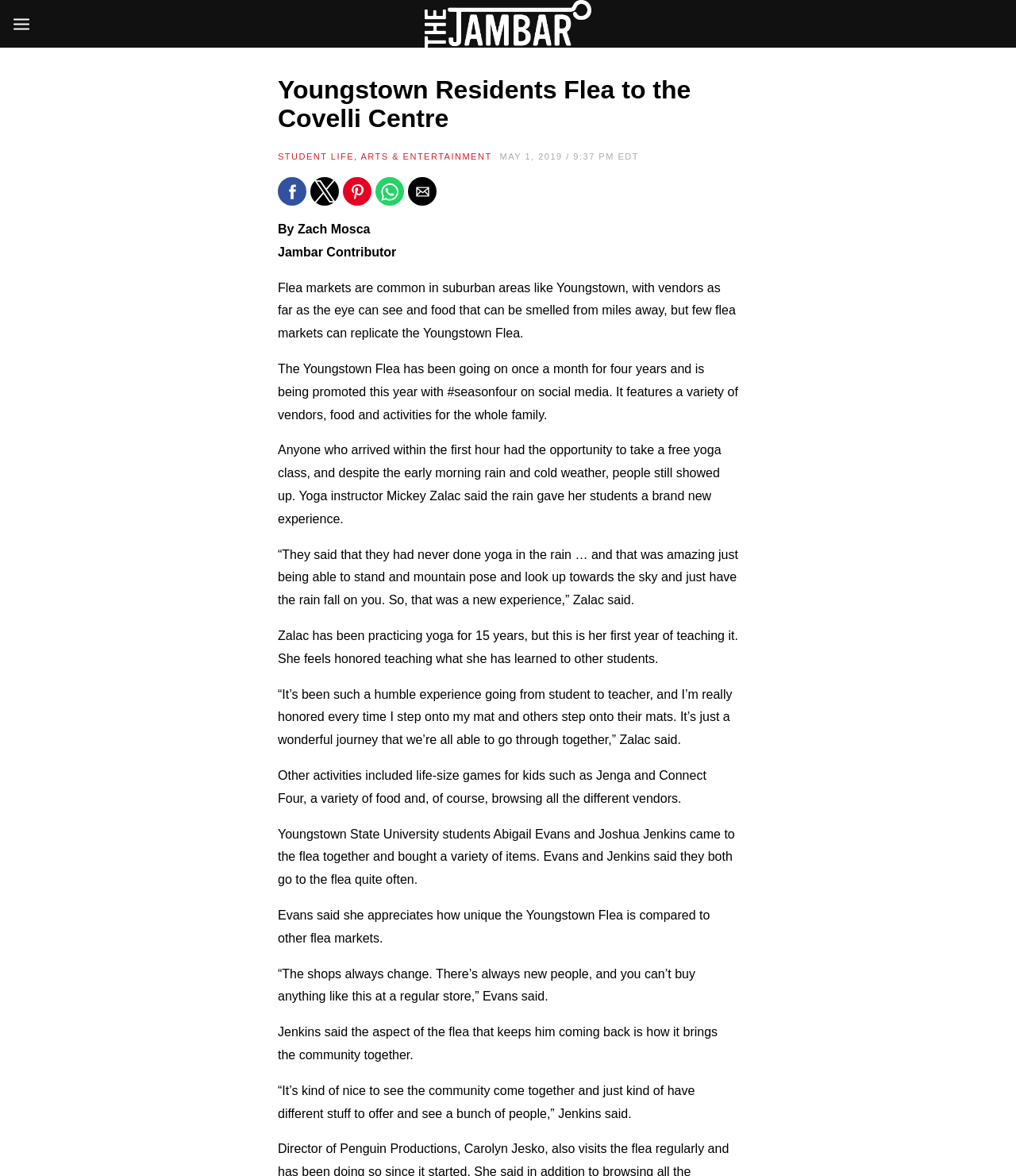Select the bounding box coordinates of the element I need to click to carry out the following instruction: "Click the button to share by email".

[0.402, 0.151, 0.43, 0.175]